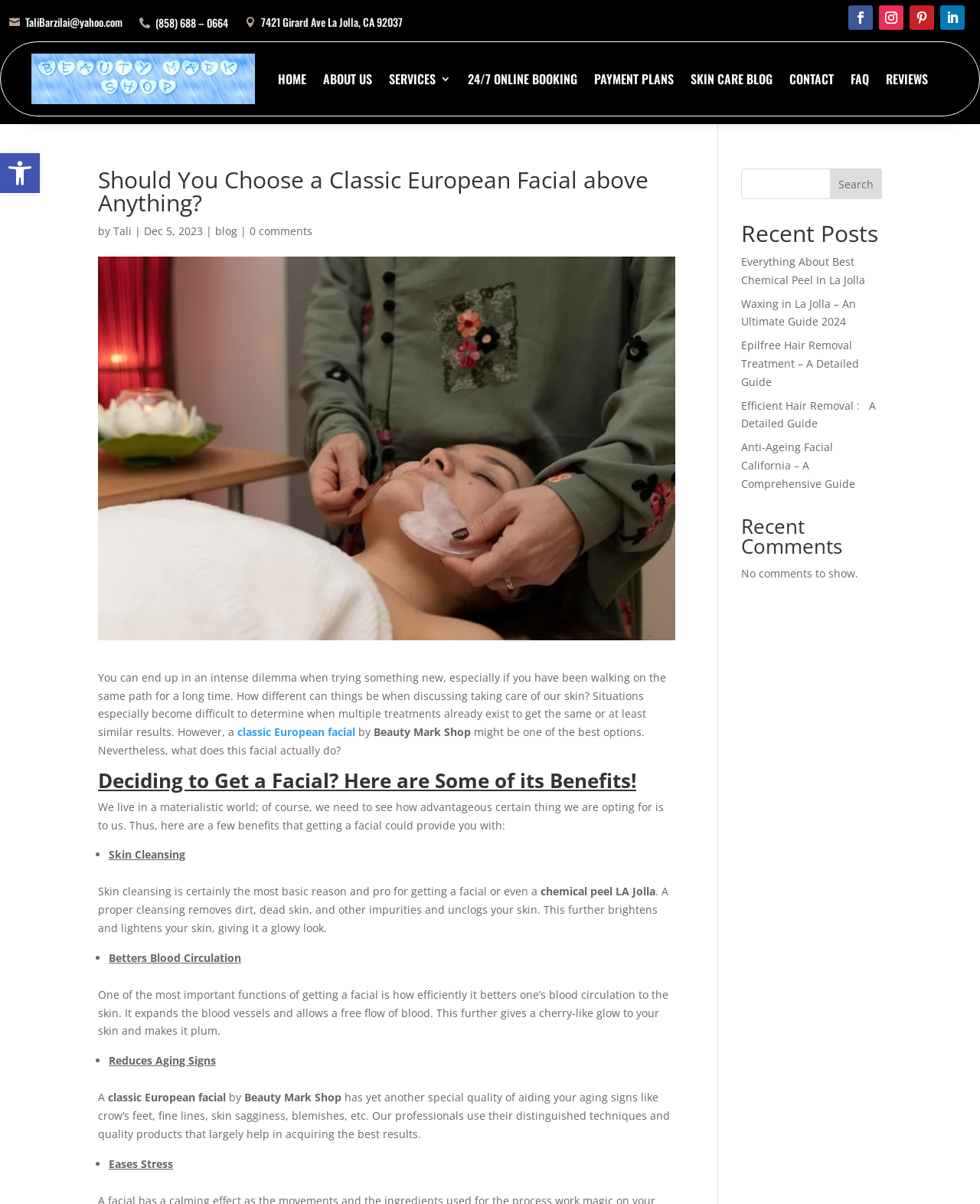Please find and generate the text of the main header of the webpage.

Should You Choose a Classic European Facial above Anything?